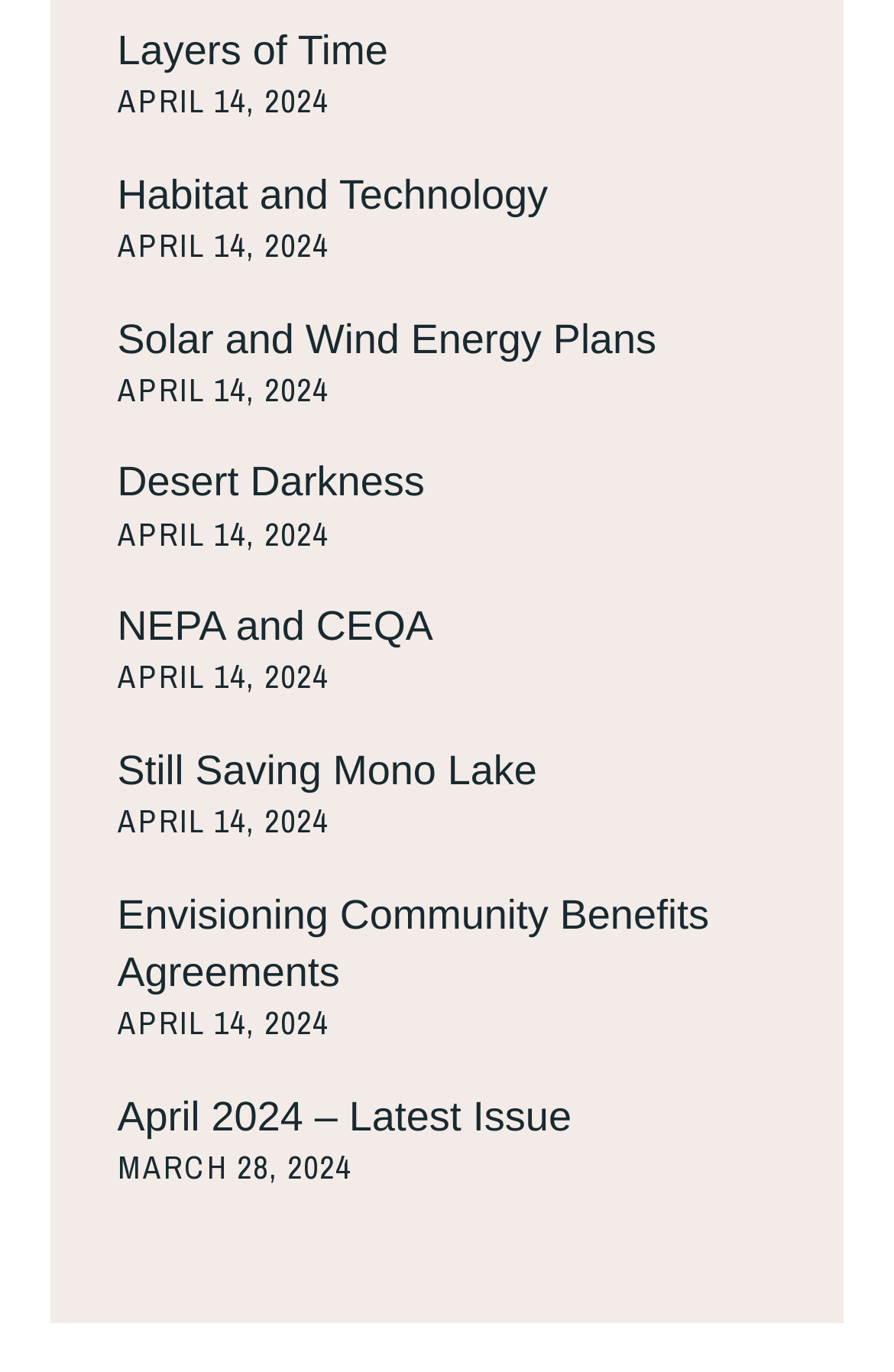Determine the bounding box coordinates of the clickable element to achieve the following action: 'View Layers of Time'. Provide the coordinates as four float values between 0 and 1, formatted as [left, top, right, bottom].

[0.131, 0.02, 0.434, 0.054]